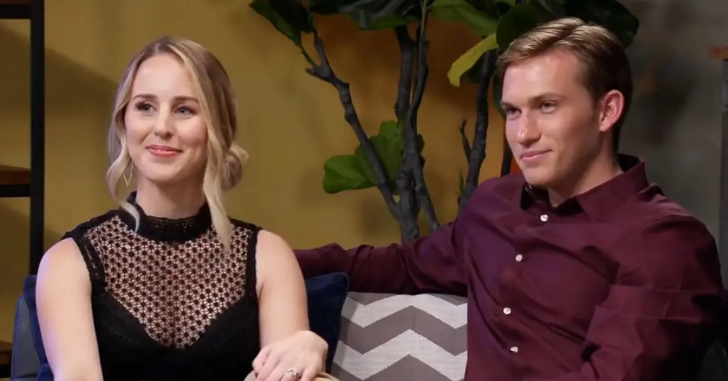From the image, can you give a detailed response to the question below:
Where is the image sourced from?

According to the caption, the image is sourced from Instagram, which is a social media platform where the couple shares their story.